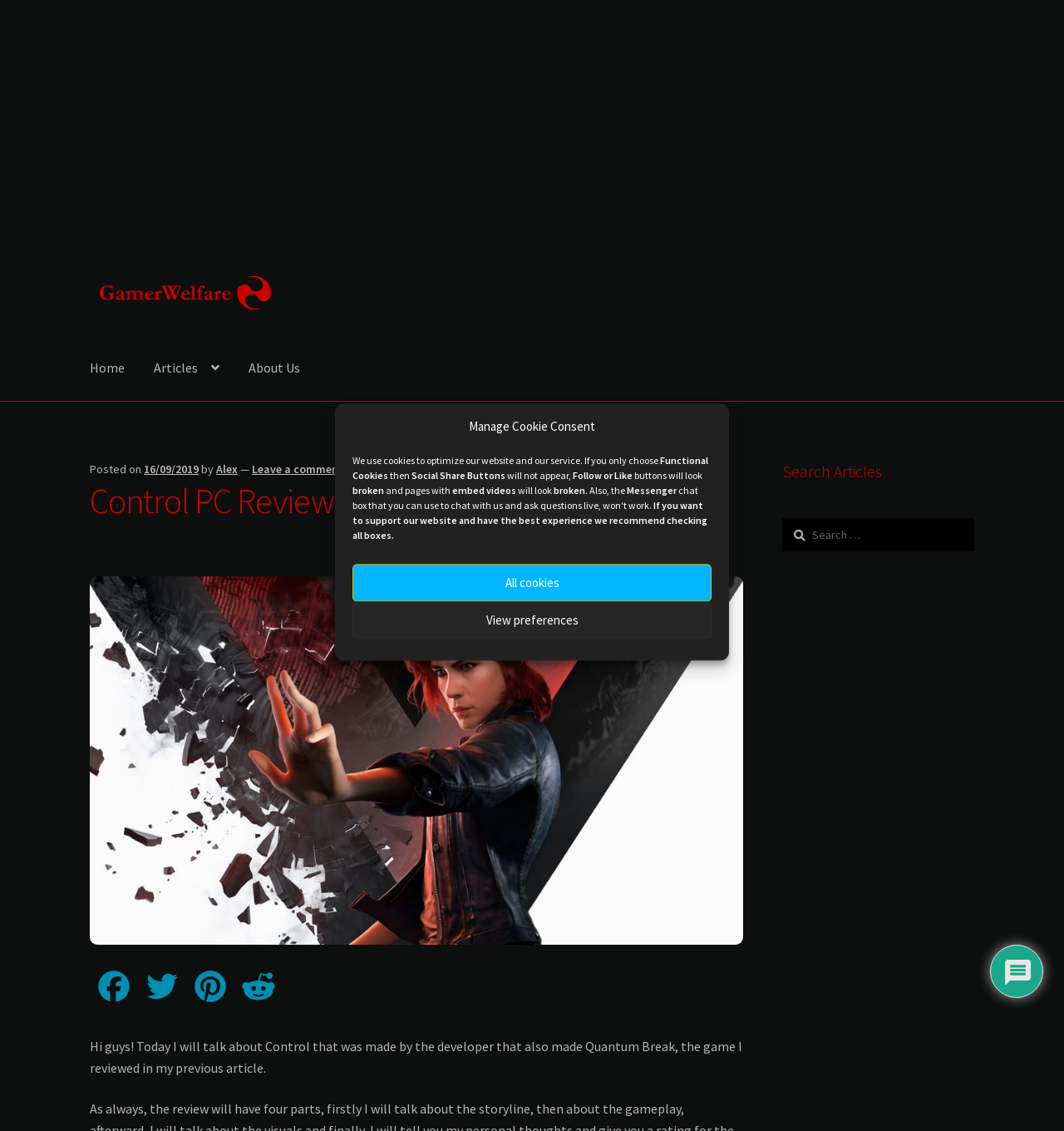Determine the bounding box coordinates for the element that should be clicked to follow this instruction: "Search for articles". The coordinates should be given as four float numbers between 0 and 1, in the format [left, top, right, bottom].

[0.735, 0.458, 0.916, 0.488]